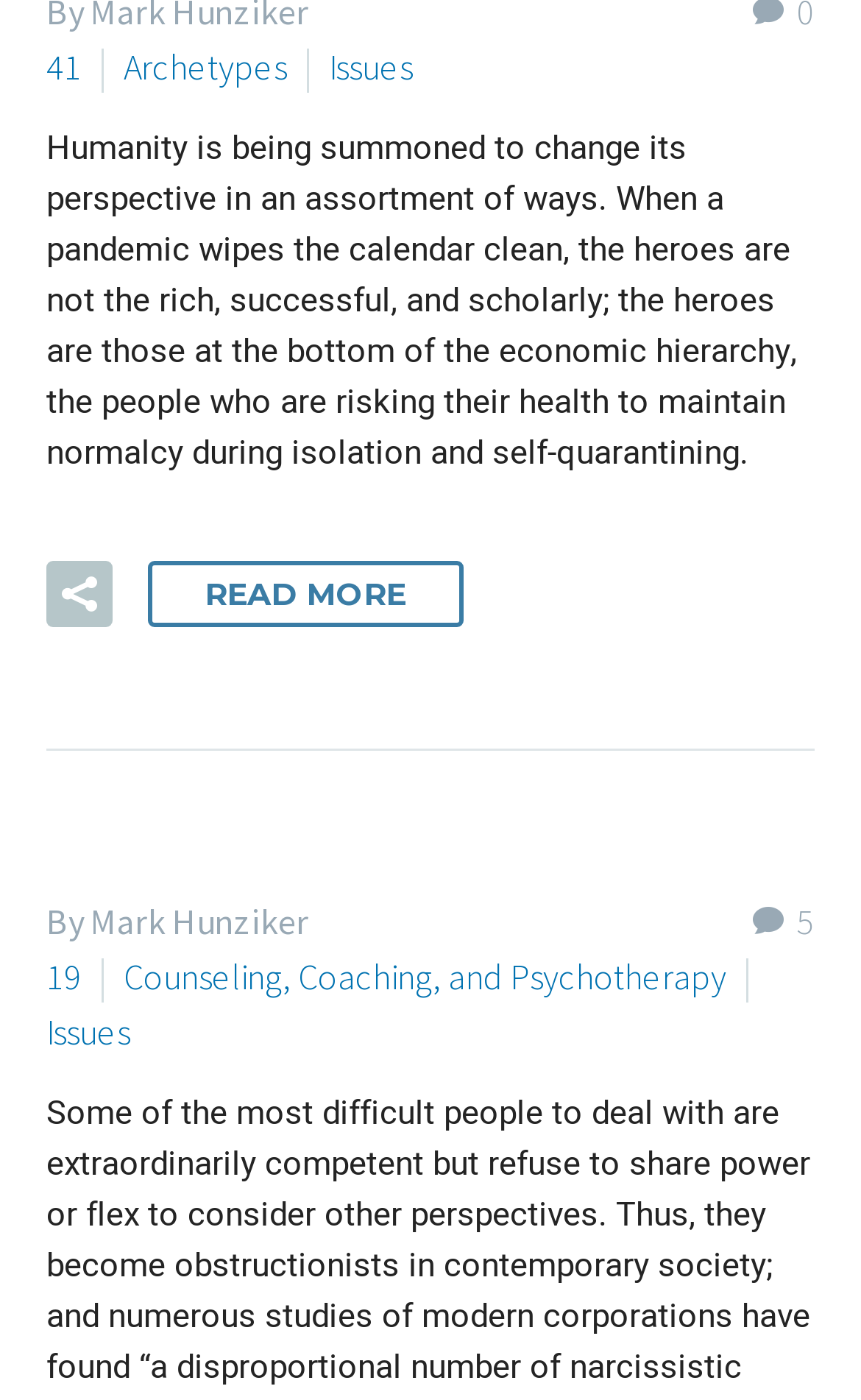Based on the element description, predict the bounding box coordinates (top-left x, top-left y, bottom-right x, bottom-right y) for the UI element in the screenshot: Article Search

[0.0, 0.234, 1.0, 0.318]